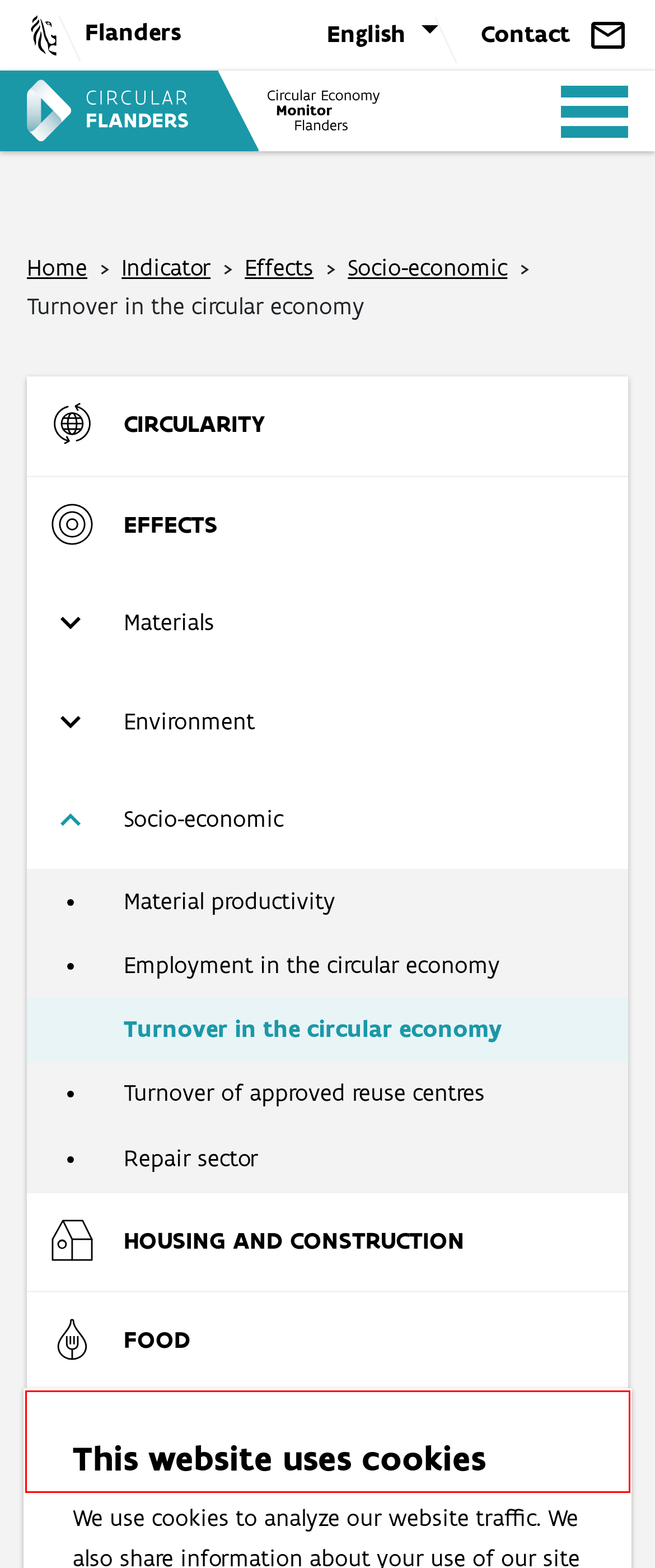You have a screenshot of a webpage with a red bounding box around an element. Identify the webpage description that best fits the new page that appears after clicking the selected element in the red bounding box. Here are the candidates:
A. Repair sector – CE monitor
B. Consumer goods – CE monitor
C. Vlaanderen.be | De officiële website van Vlaanderen
D. Repair indicator – CE monitor
E. Indicators – CE monitor
F. Housing and construction – CE monitor
G. Direct Material Input (DMI) of the Flemish economy – CE monitor
H. Soil contamination and remediation – CE monitor

B